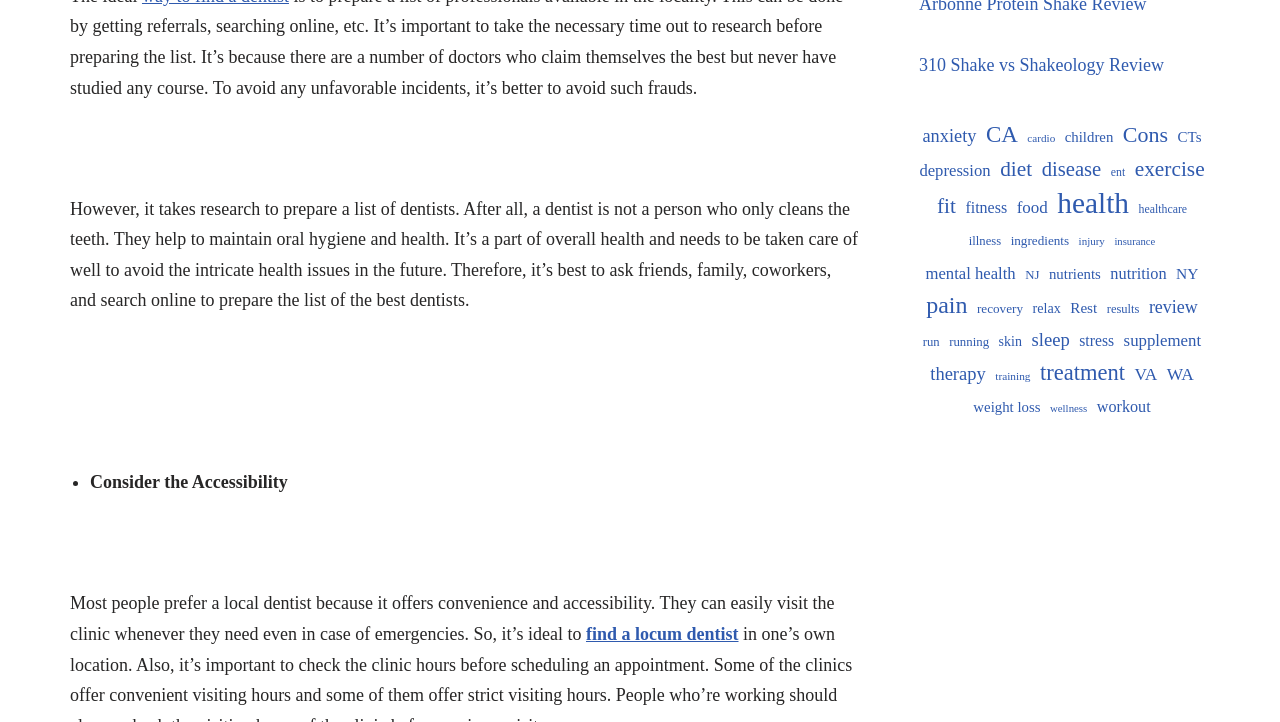Please find the bounding box coordinates of the element's region to be clicked to carry out this instruction: "learn about health".

[0.826, 0.26, 0.882, 0.302]